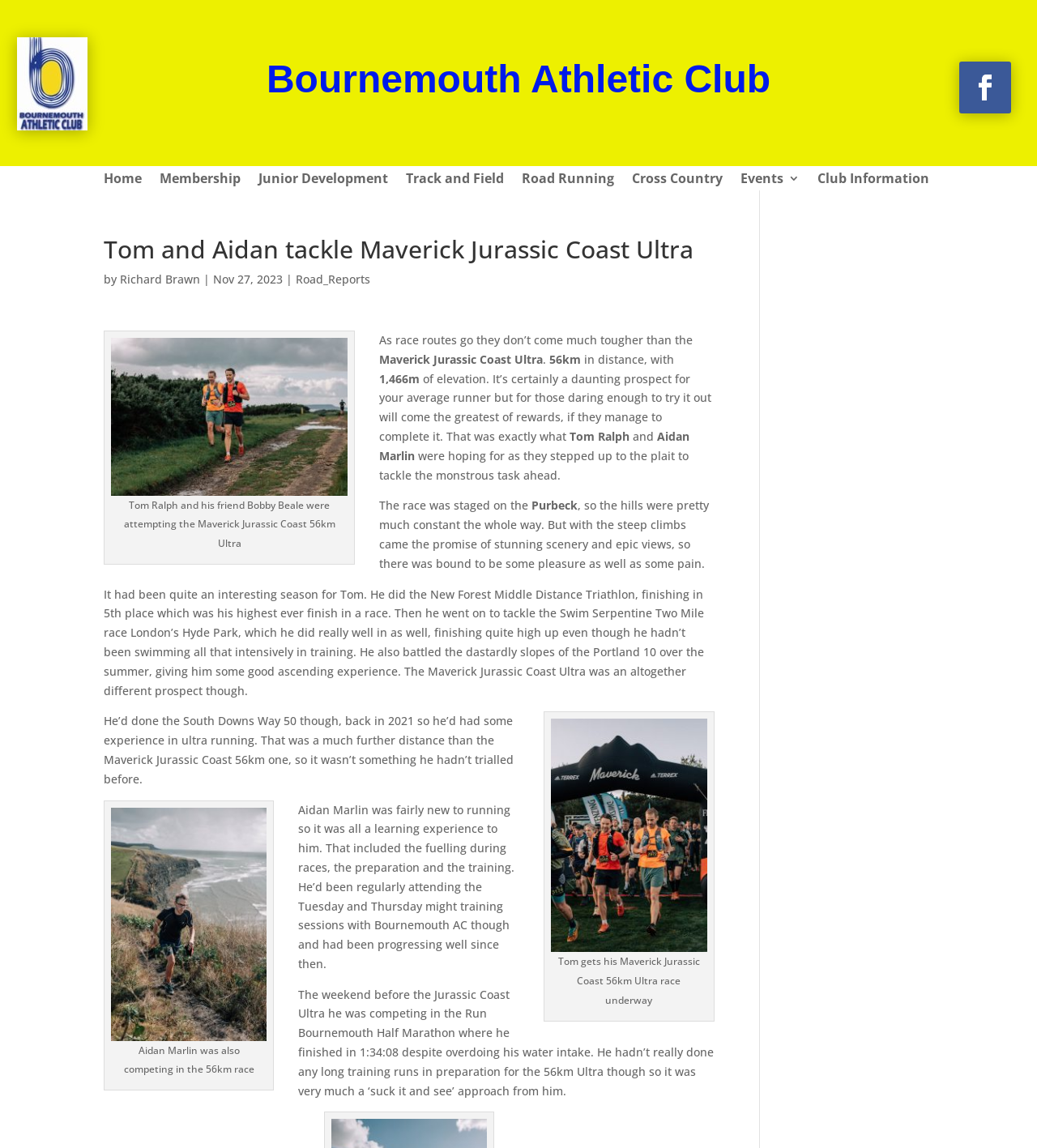Find the bounding box coordinates of the element to click in order to complete the given instruction: "Click the 'Home' link."

[0.1, 0.15, 0.137, 0.166]